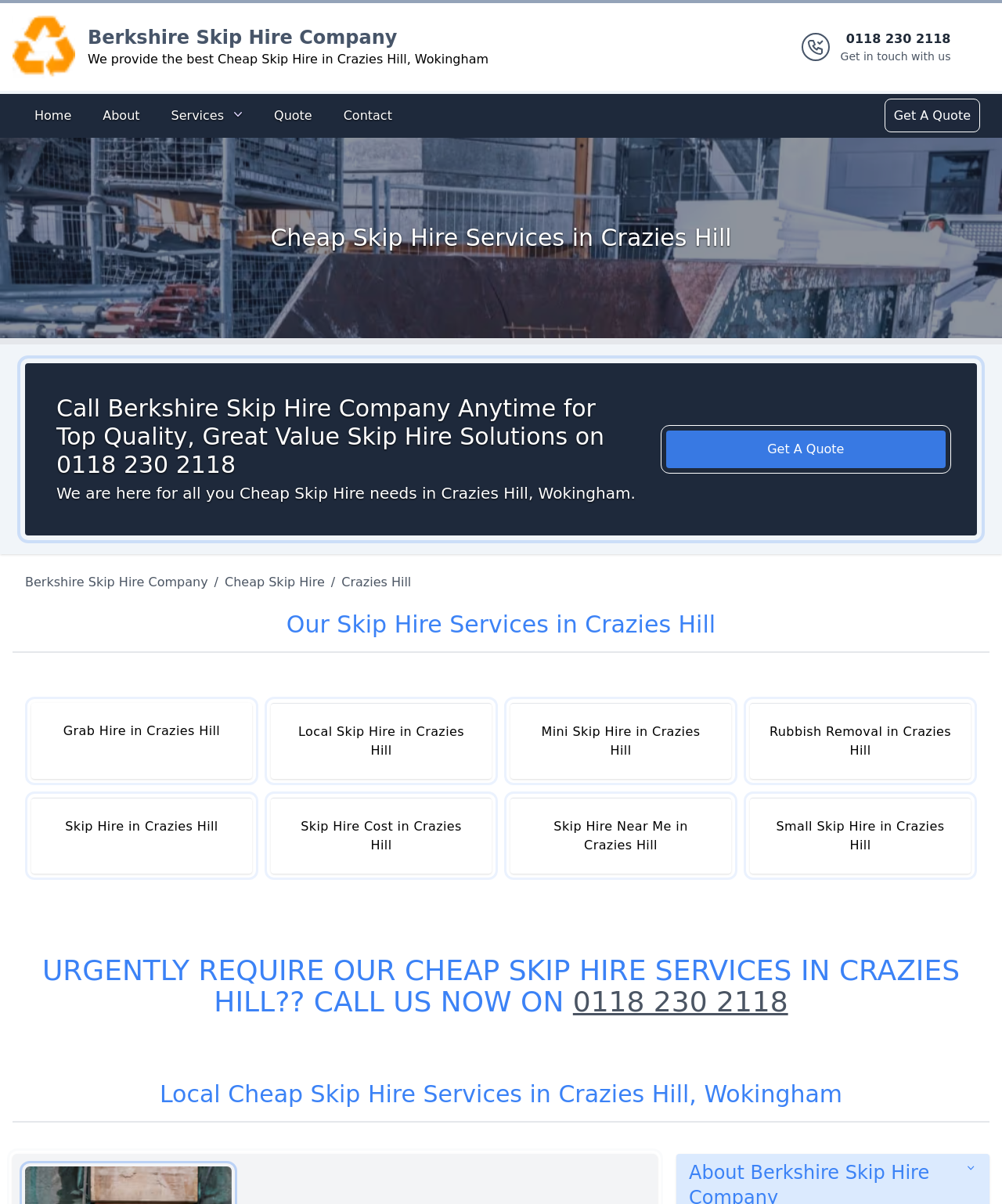Where is the company located?
Answer the question with as much detail as you can, using the image as a reference.

I found the company's location by looking at the top-left corner of the webpage, where it is mentioned as 'Cheap Skip Hire in Crazies Hill, Wokingham | Berkshire Skip Hire Company'. Additionally, the location is also mentioned in the heading 'Local Cheap Skip Hire Services in Crazies Hill, Wokingham'.